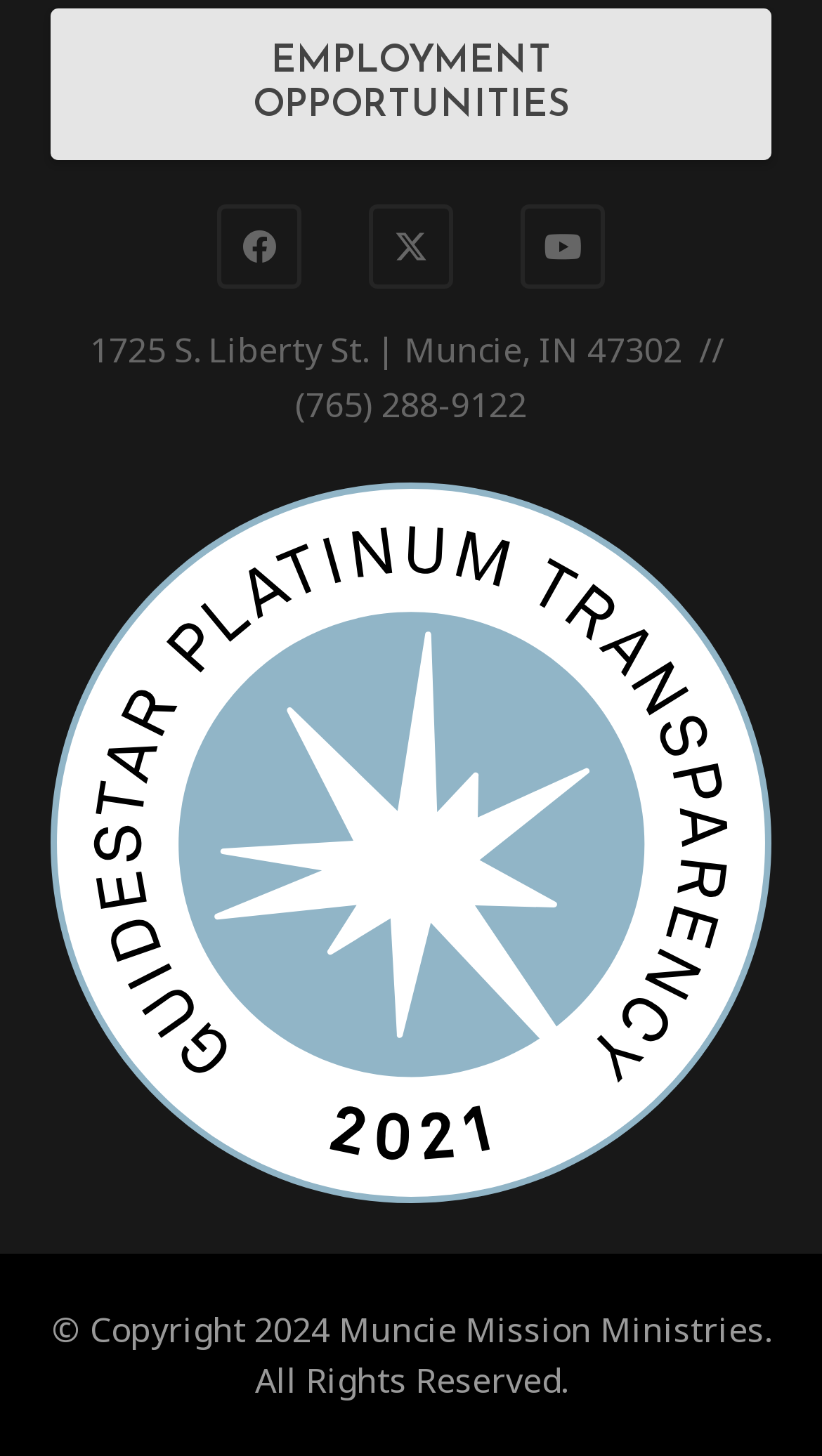What is the copyright year of this webpage?
Craft a detailed and extensive response to the question.

I found the copyright year by looking at the static text element with the bounding box coordinates [0.309, 0.897, 0.937, 0.964], which contains the copyright information.